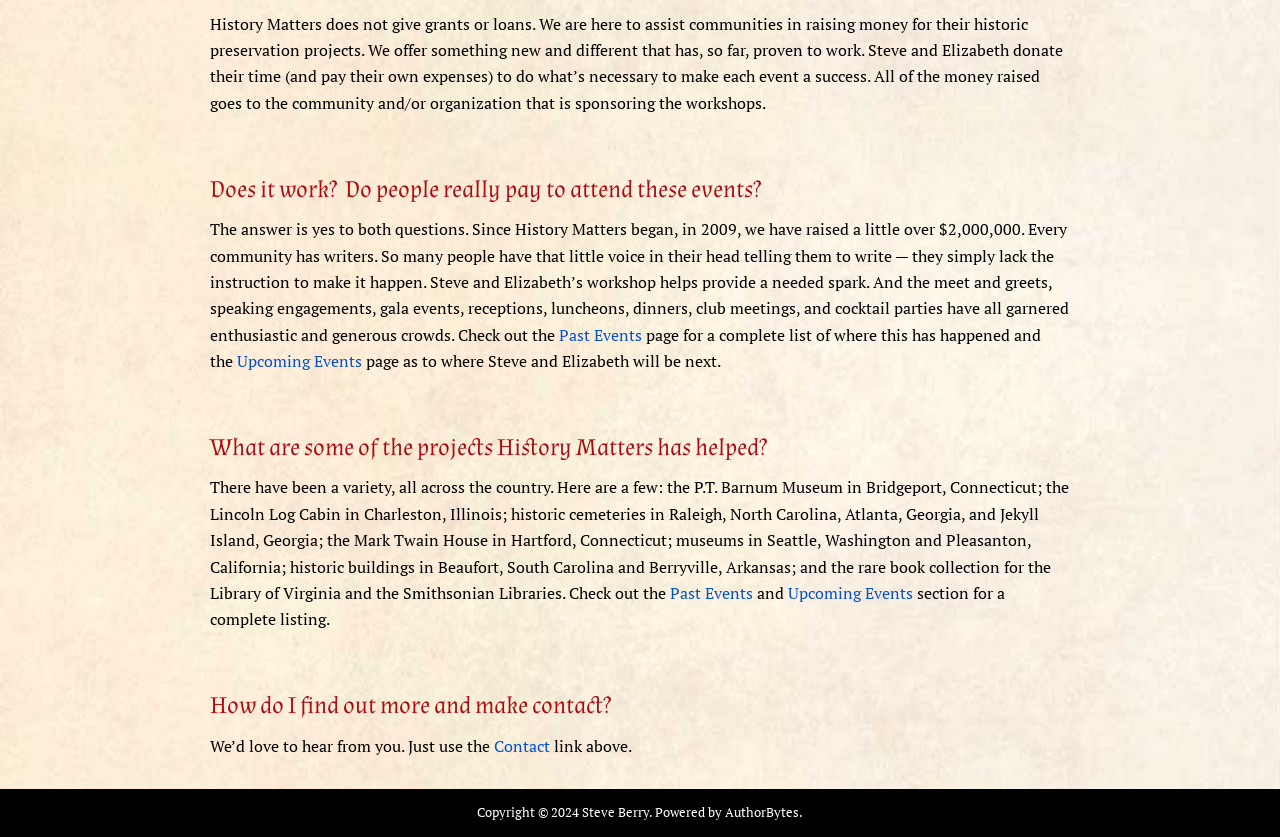What does History Matters not give?
Please provide a comprehensive and detailed answer to the question.

According to the StaticText element with ID 117, History Matters does not give grants or loans, but instead assists communities in raising money for their historic preservation projects.